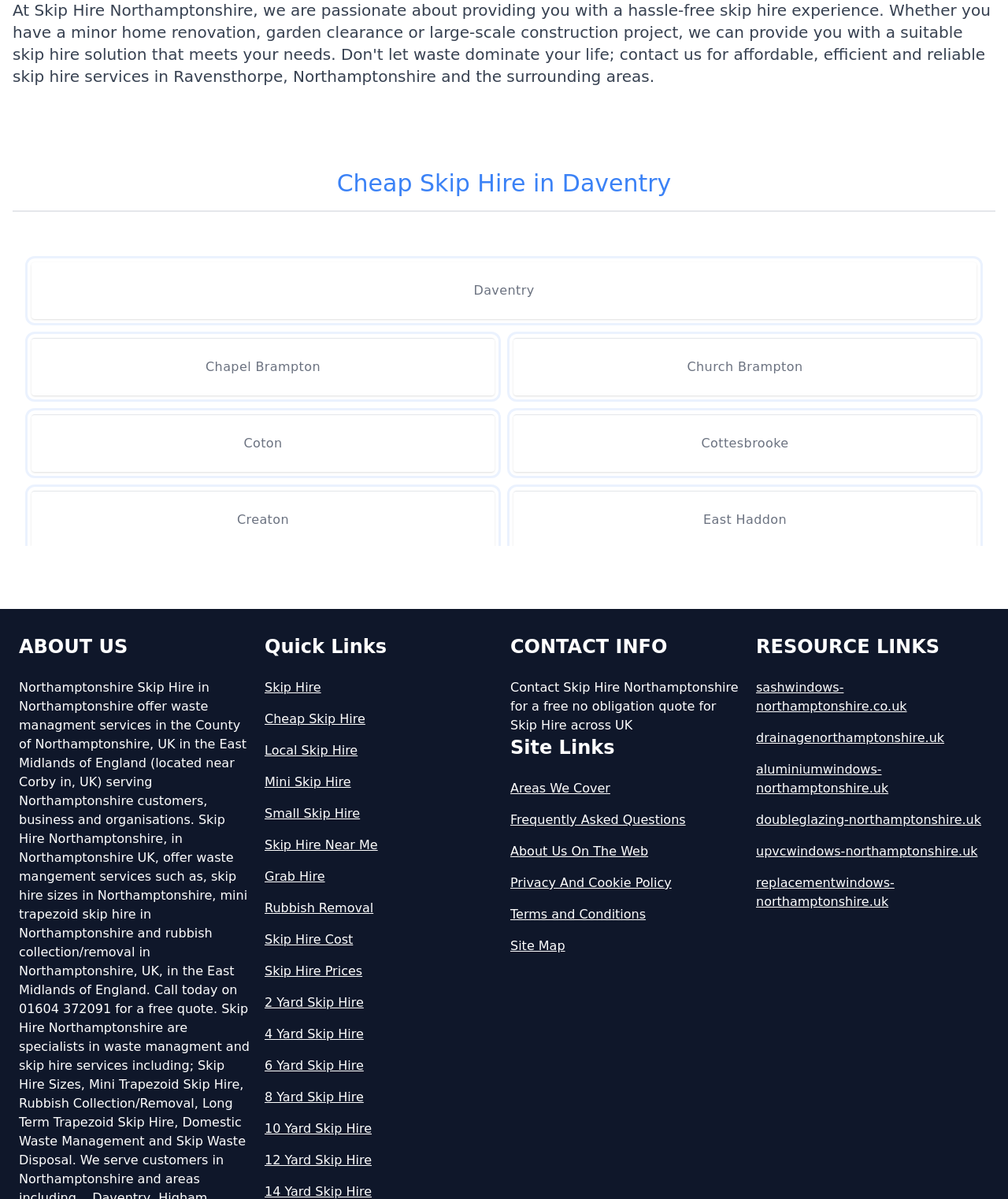Identify the bounding box coordinates of the element to click to follow this instruction: 'Get a quote for 'Skip Hire Near Me''. Ensure the coordinates are four float values between 0 and 1, provided as [left, top, right, bottom].

[0.262, 0.697, 0.494, 0.713]